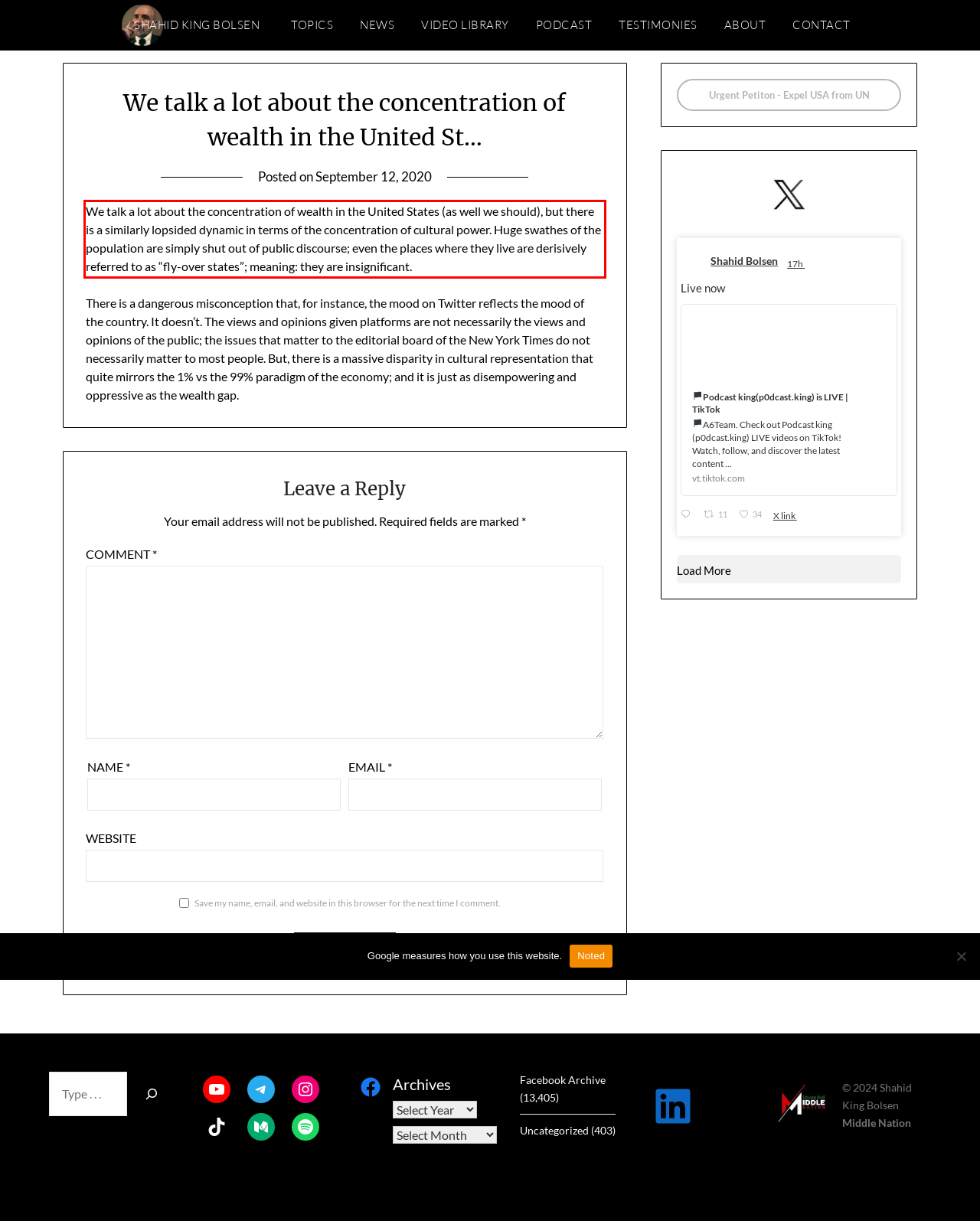Review the webpage screenshot provided, and perform OCR to extract the text from the red bounding box.

We talk a lot about the concentration of wealth in the United States (as well we should), but there is a similarly lopsided dynamic in terms of the concentration of cultural power. Huge swathes of the population are simply shut out of public discourse; even the places where they live are derisively referred to as “fly-over states”; meaning: they are insignificant.